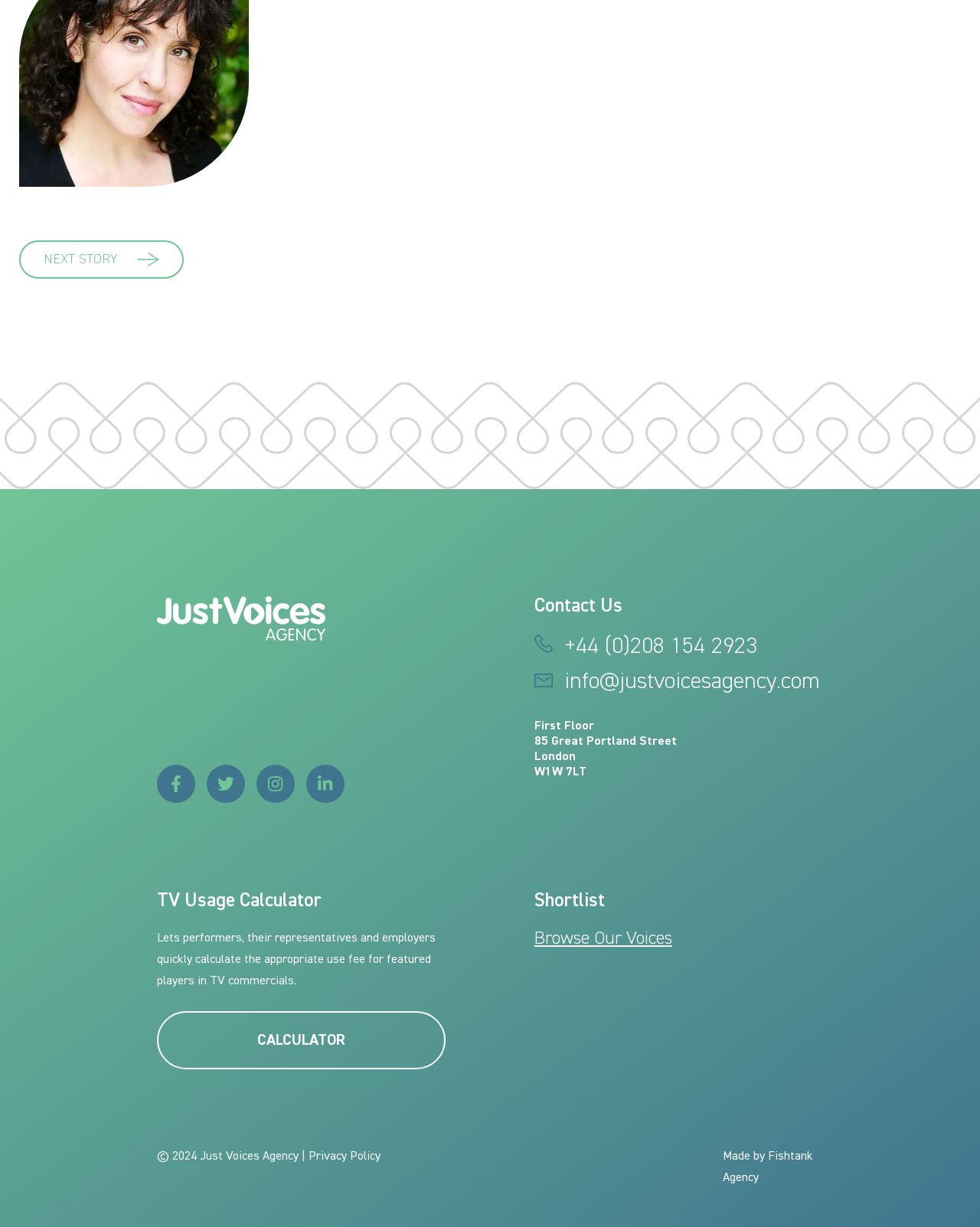Use a single word or phrase to answer the following:
What is the phone number of the agency?

+44 (0)208 154 2923